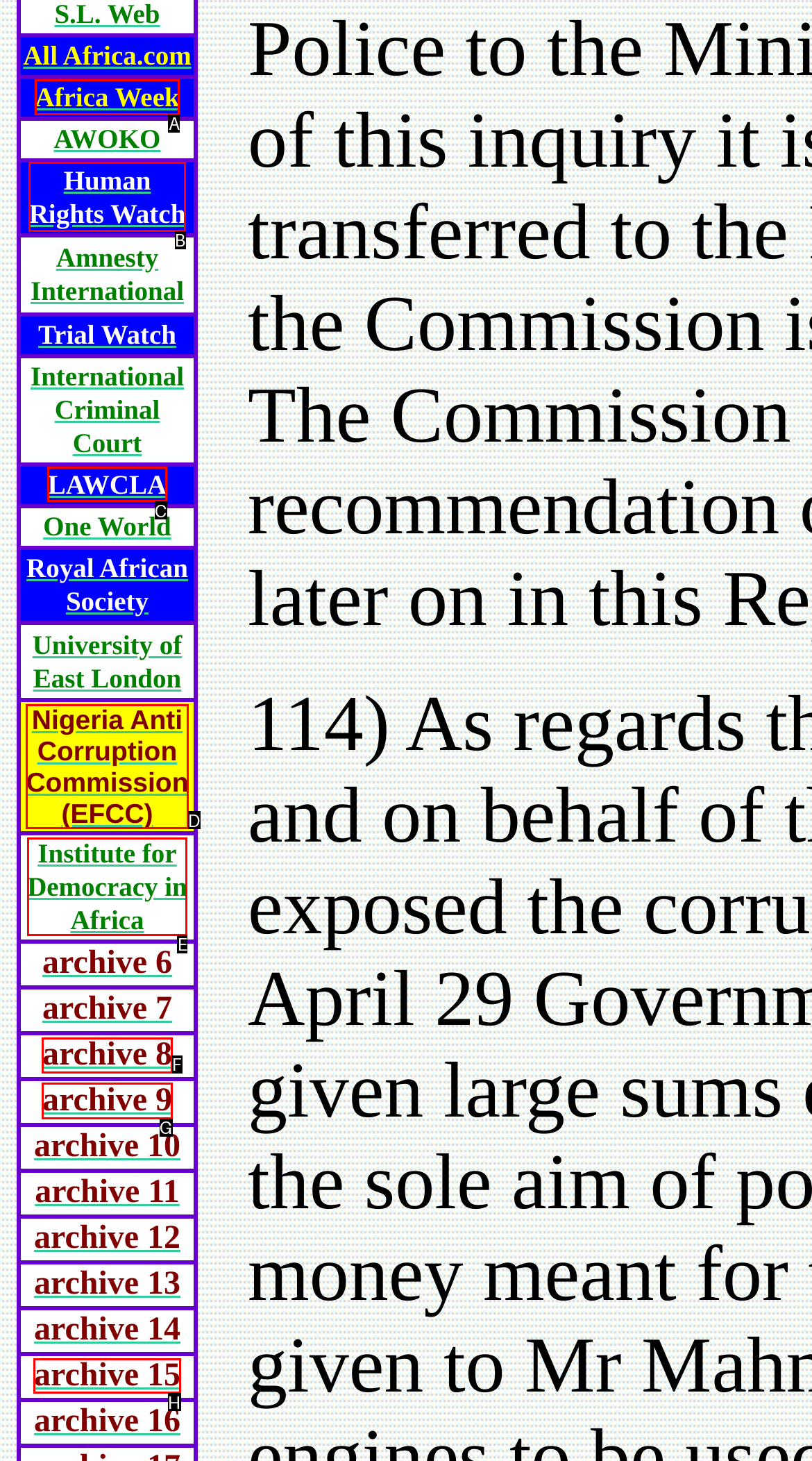From the options presented, which lettered element matches this description: Nigeria Anti Corruption Commission (EFCC)
Reply solely with the letter of the matching option.

D